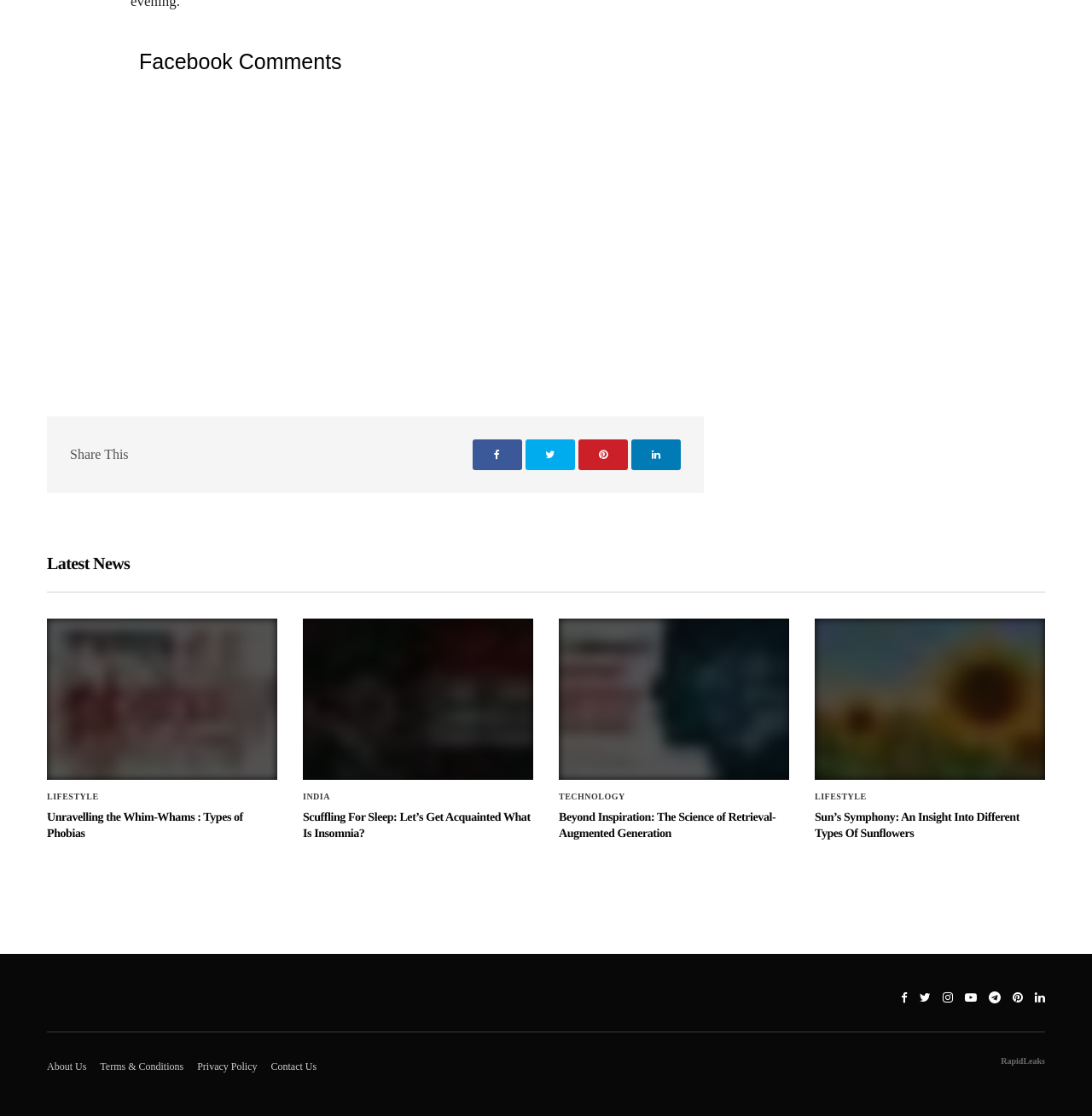What is the title of the first article? Based on the image, give a response in one word or a short phrase.

Unravelling the Whim-Whams : Types of Phobias